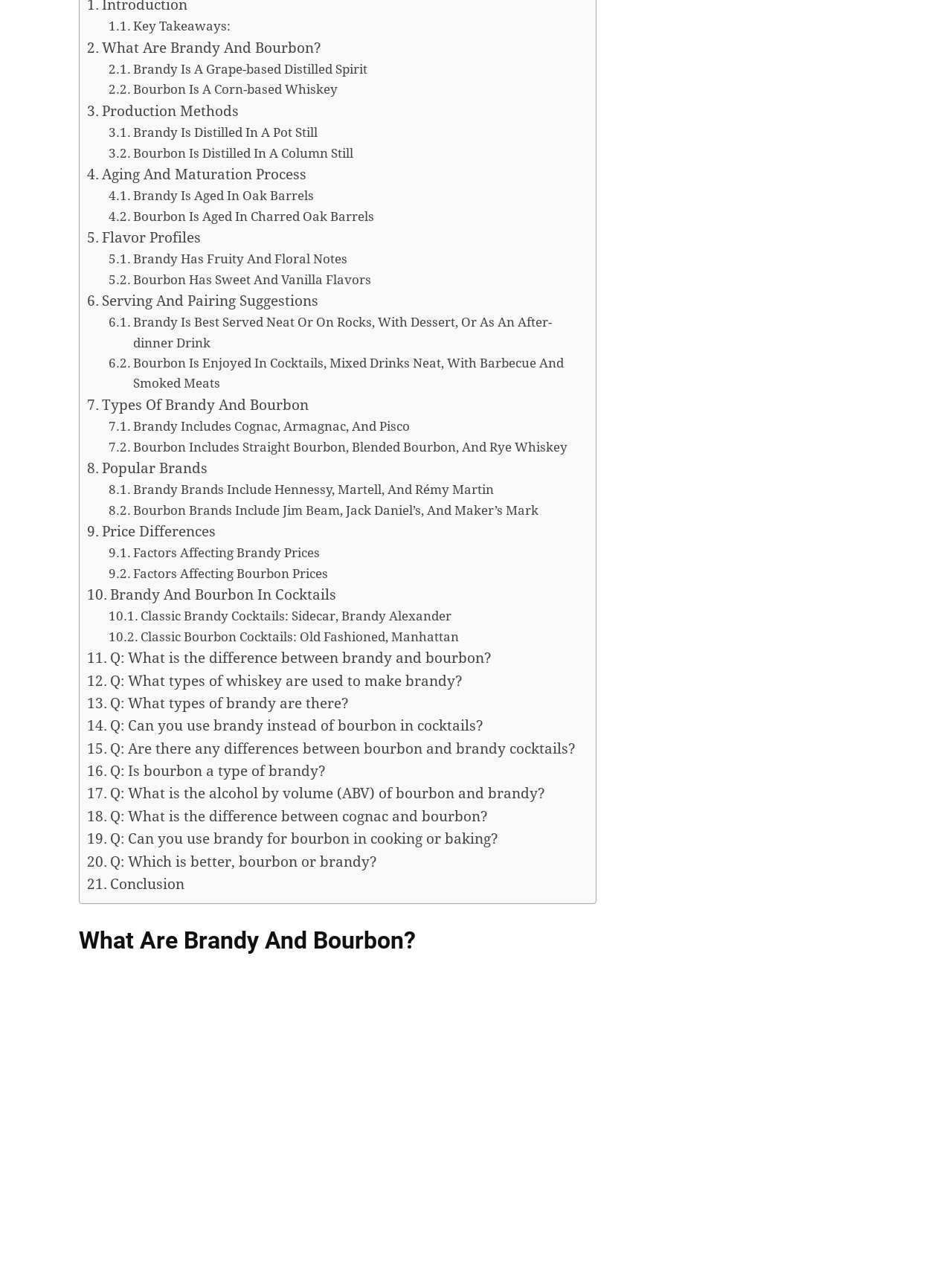Please identify the bounding box coordinates of the area that needs to be clicked to fulfill the following instruction: "Log In."

None